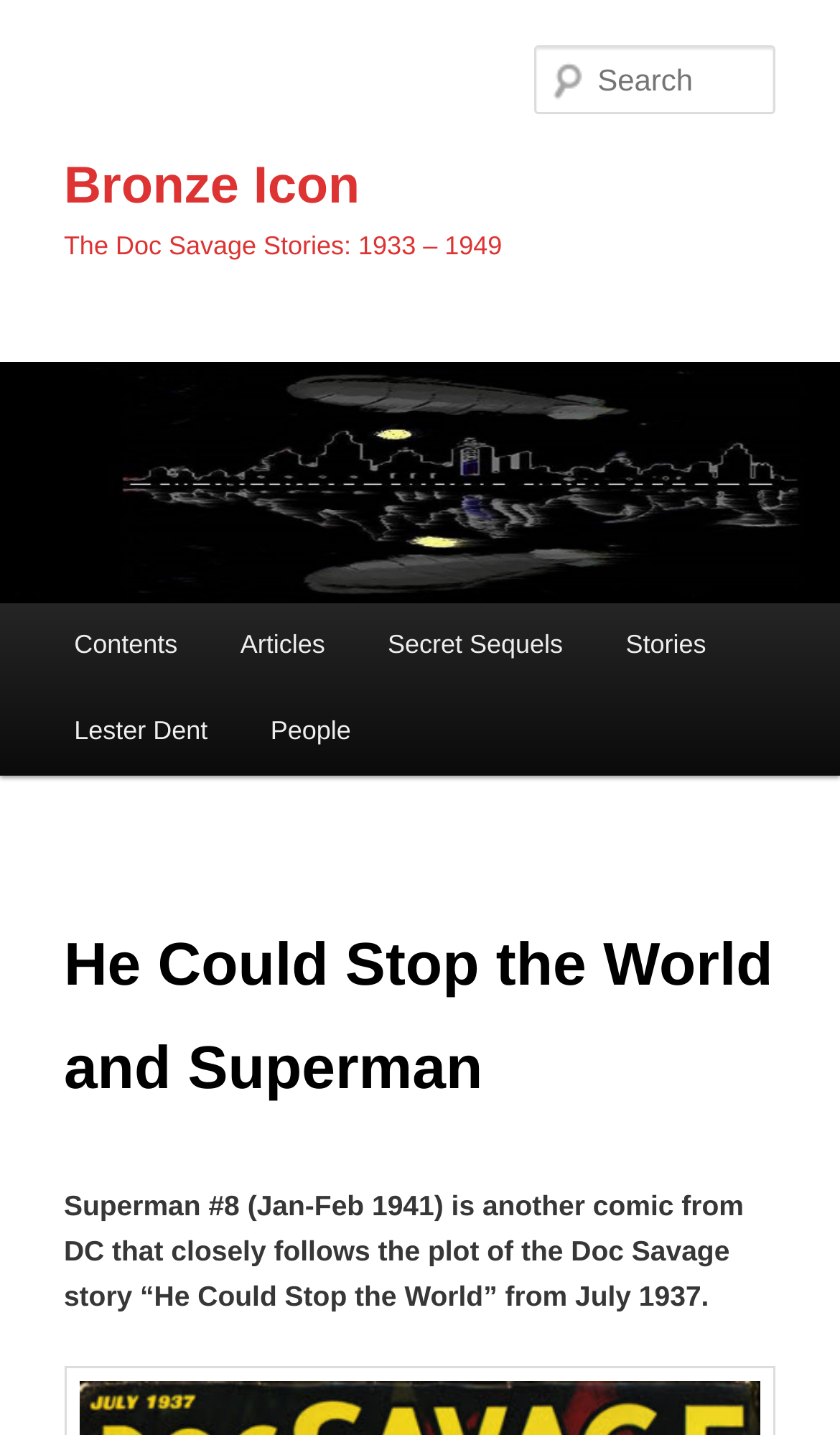Identify the bounding box coordinates of the part that should be clicked to carry out this instruction: "Learn about Lester Dent".

[0.051, 0.481, 0.285, 0.541]